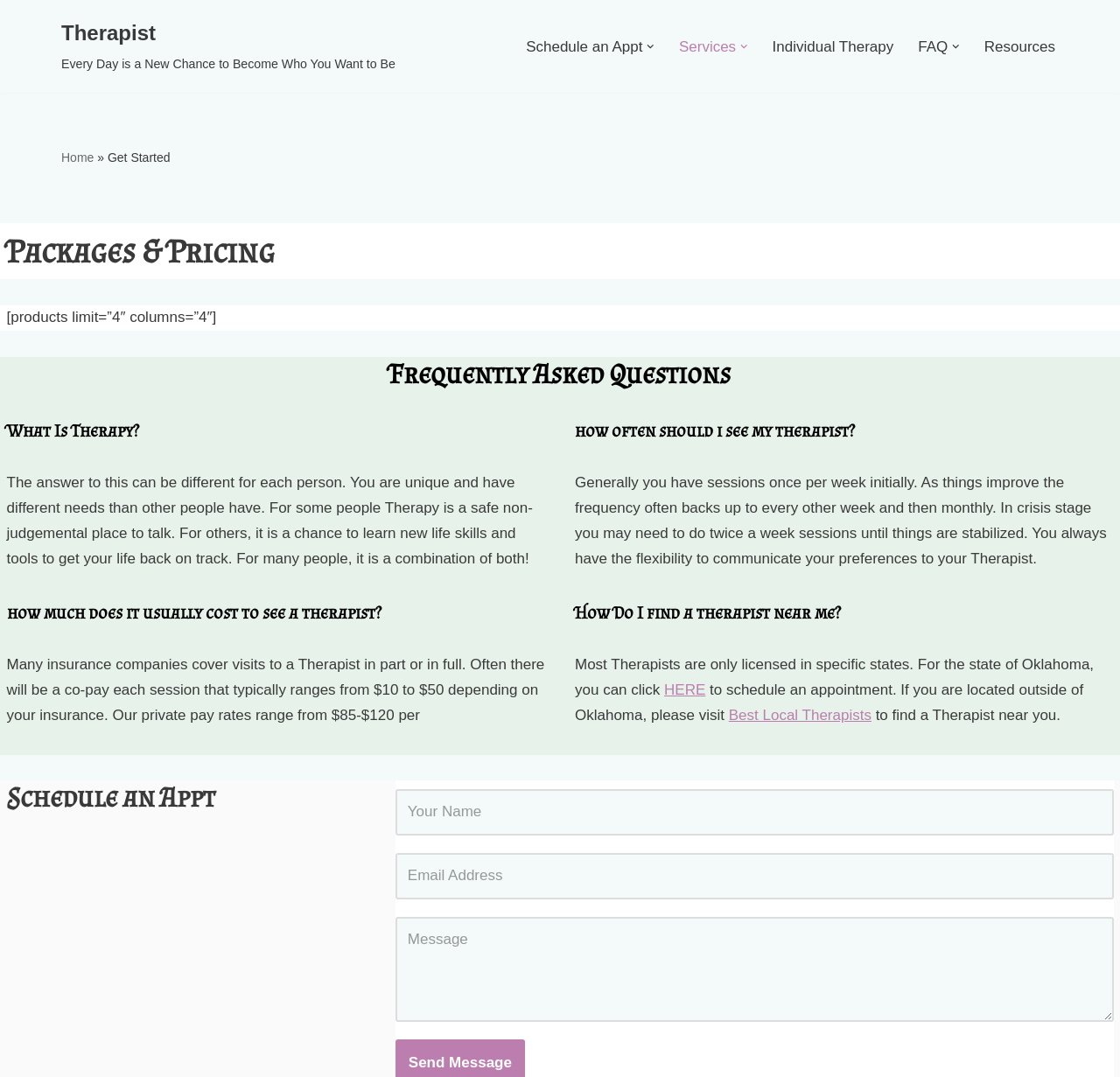Can you find the bounding box coordinates for the element to click on to achieve the instruction: "Fill in the 'Name' textbox"?

[0.353, 0.733, 0.994, 0.776]